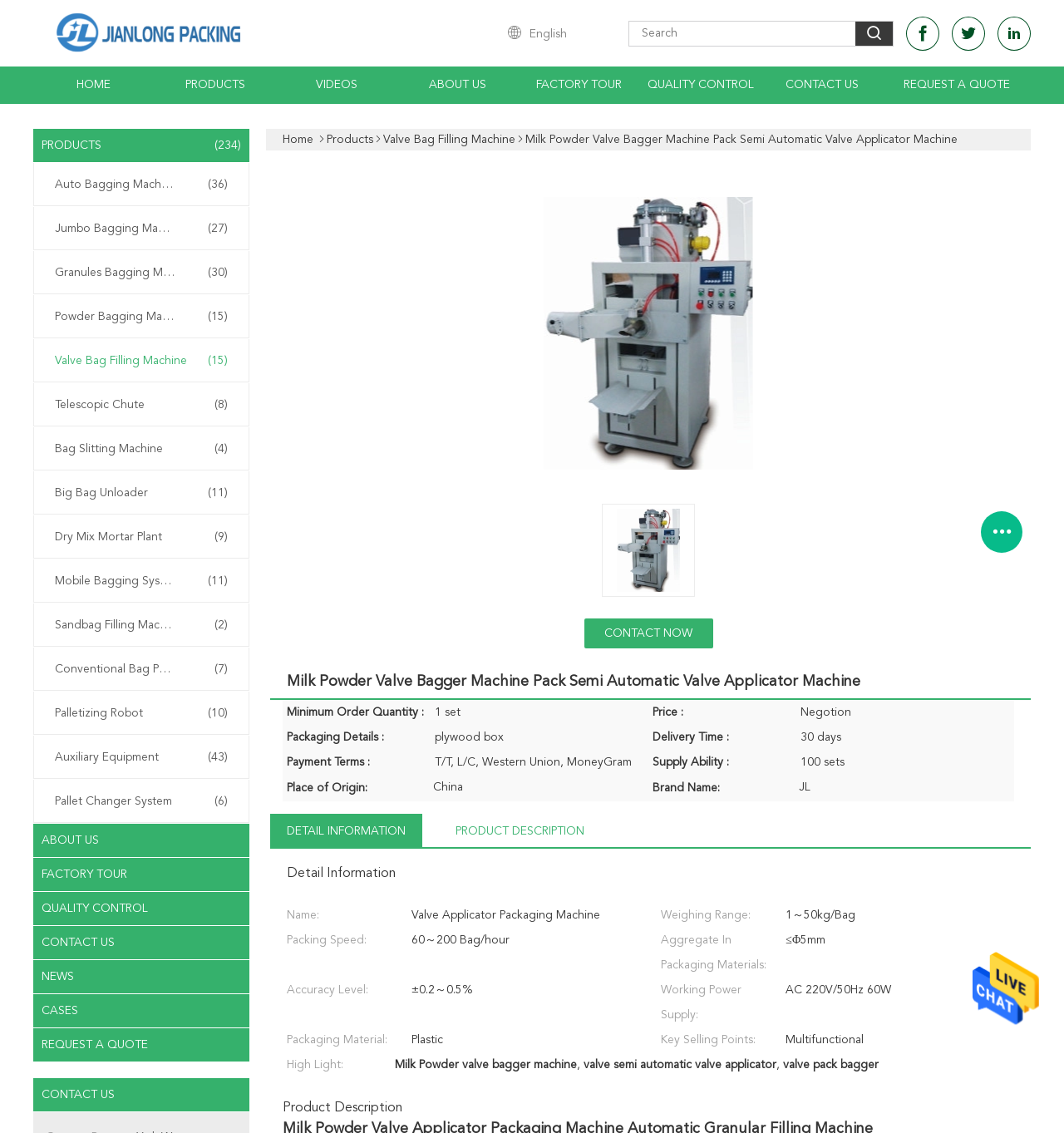Please identify the bounding box coordinates of the clickable element to fulfill the following instruction: "Send a message to the supplier". The coordinates should be four float numbers between 0 and 1, i.e., [left, top, right, bottom].

[0.914, 0.905, 0.977, 0.914]